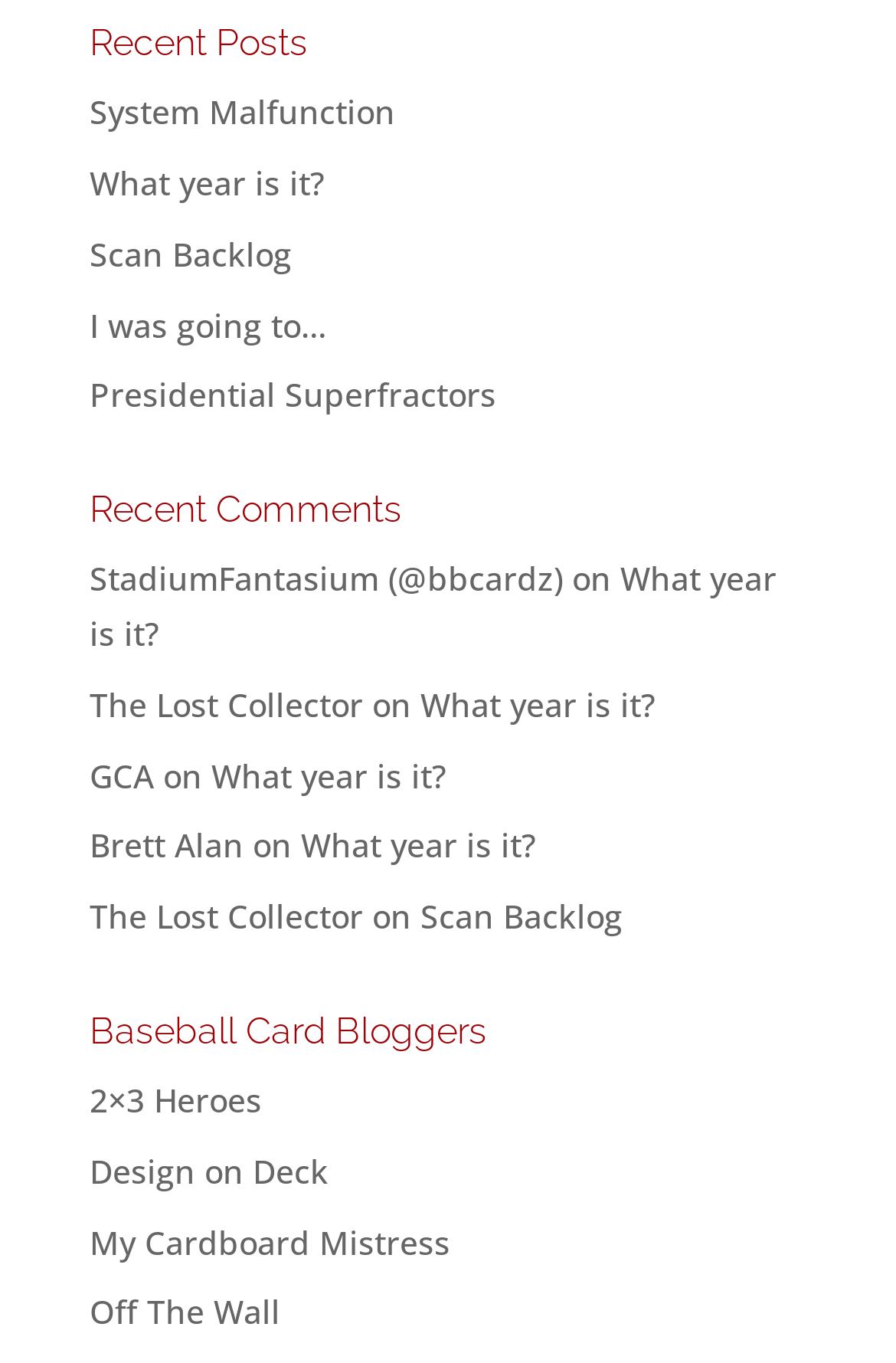Using the description: "StadiumFantasium (@bbcardz)", identify the bounding box of the corresponding UI element in the screenshot.

[0.1, 0.408, 0.628, 0.44]